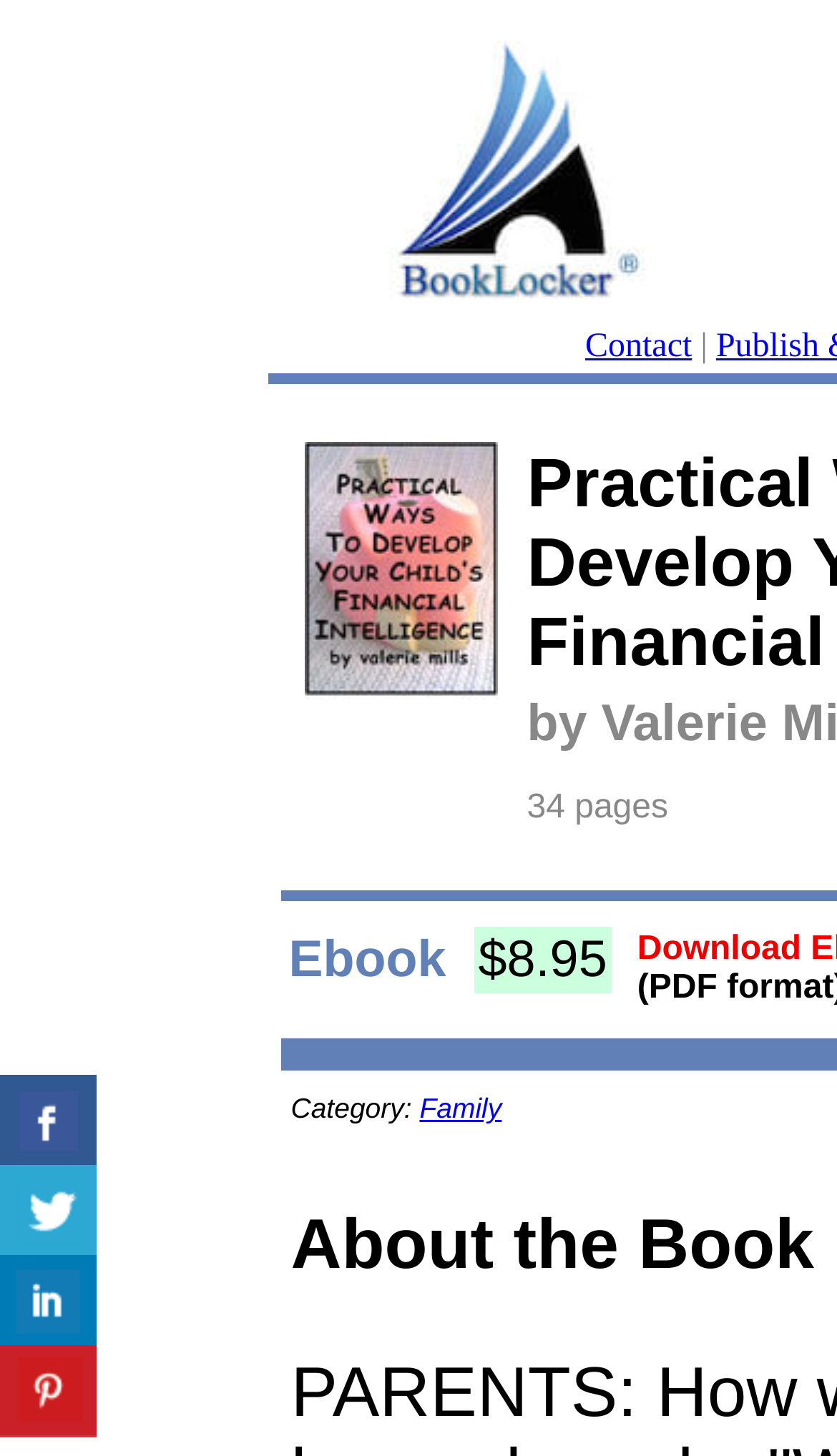Determine the bounding box of the UI element mentioned here: "Social Events". The coordinates must be in the format [left, top, right, bottom] with values ranging from 0 to 1.

None